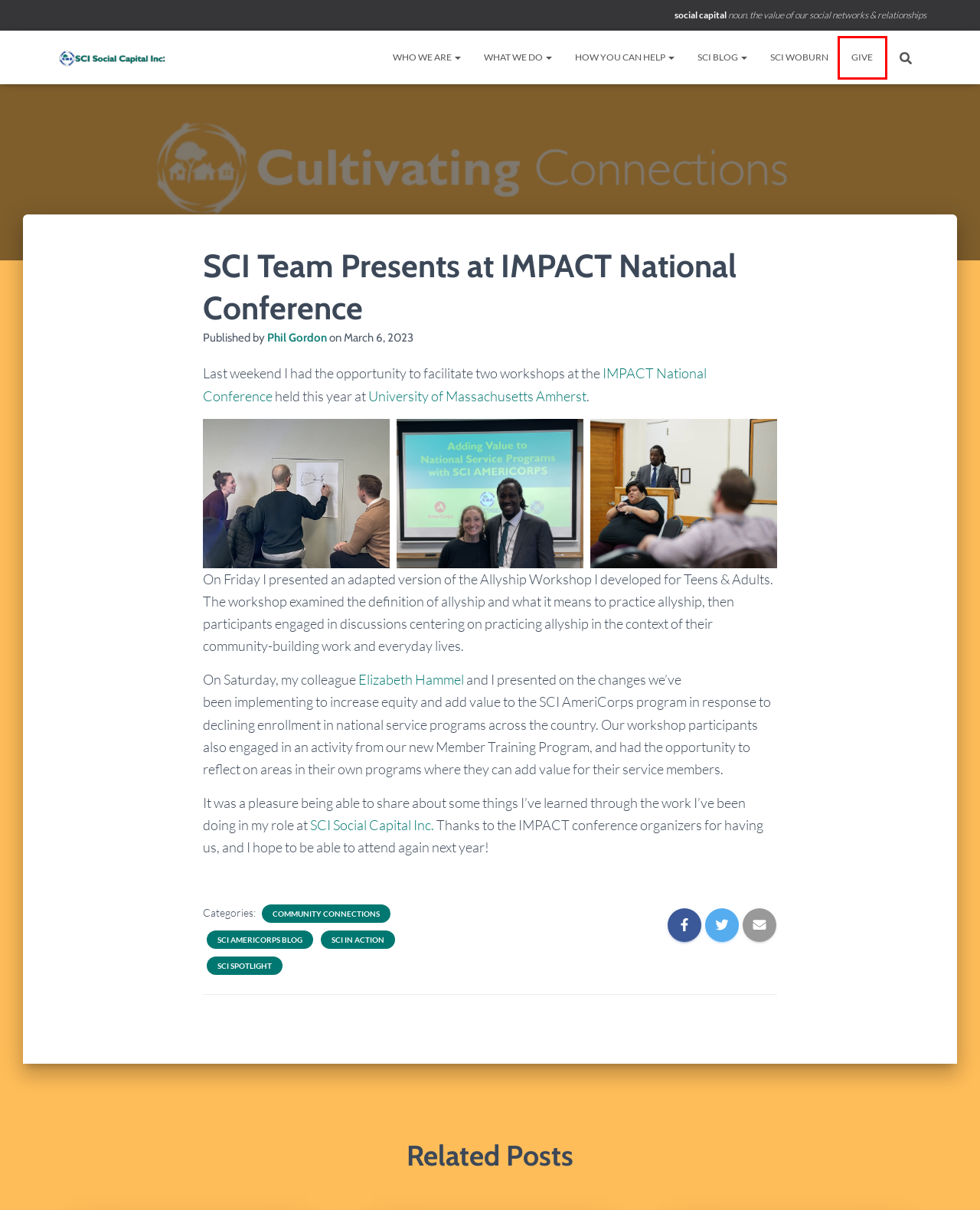Look at the screenshot of a webpage where a red bounding box surrounds a UI element. Your task is to select the best-matching webpage description for the new webpage after you click the element within the bounding box. The available options are:
A. What’s New – SCI Social Capital Inc.
B. About SCI – SCI Social Capital Inc.
C. SCI Woburn – SCI Social Capital Inc.
D. SCI AmeriCorps Blog – SCI Social Capital Inc.
E. Your donation makes a difference – SCI Social Capital Inc.
F. Community Connections – SCI Social Capital Inc.
G. SCI Spotlight – SCI Social Capital Inc.
H. Get Involved! – SCI Social Capital Inc.

E